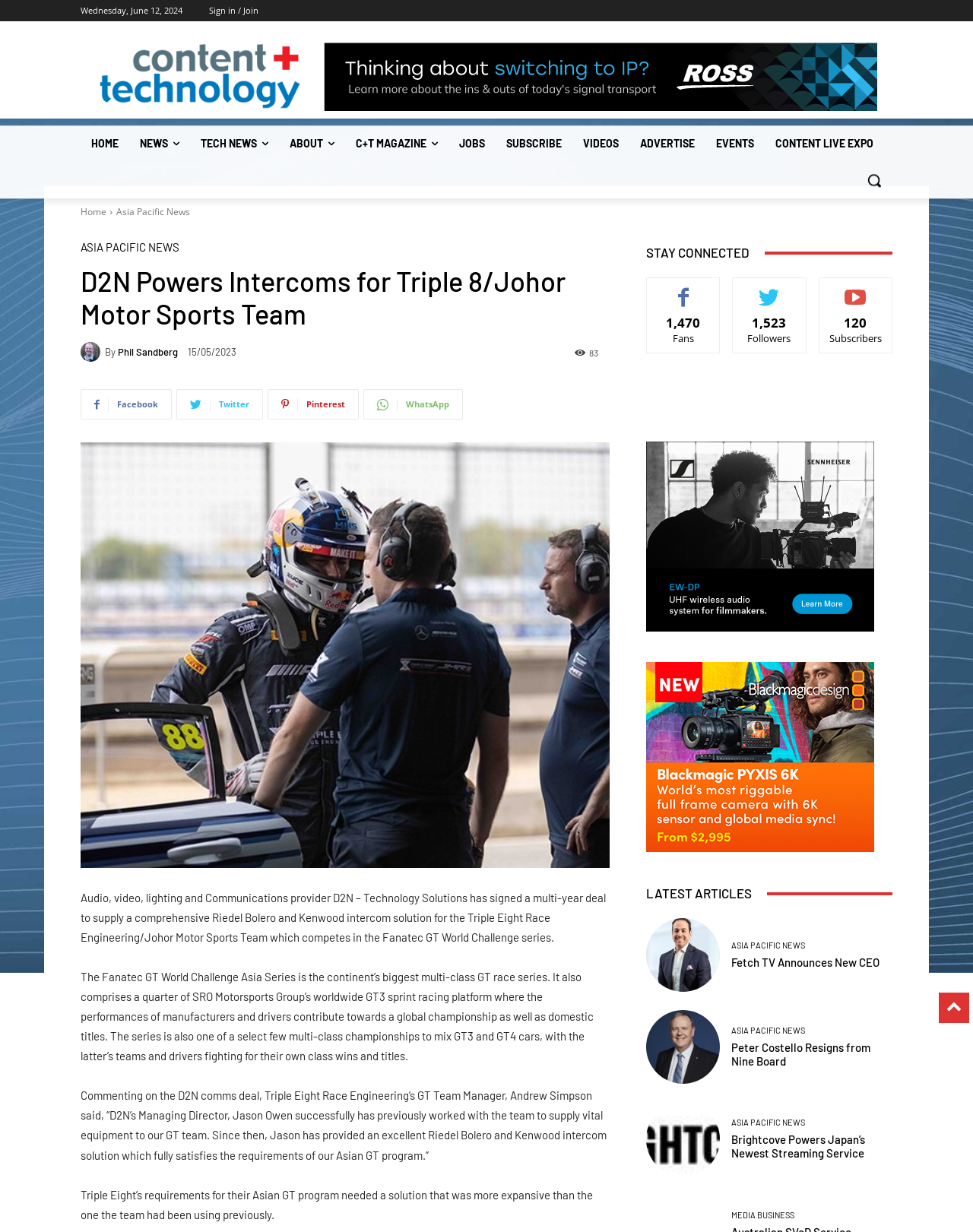Respond to the question below with a single word or phrase: What is the name of the GT series mentioned in the article?

Fanatec GT World Challenge